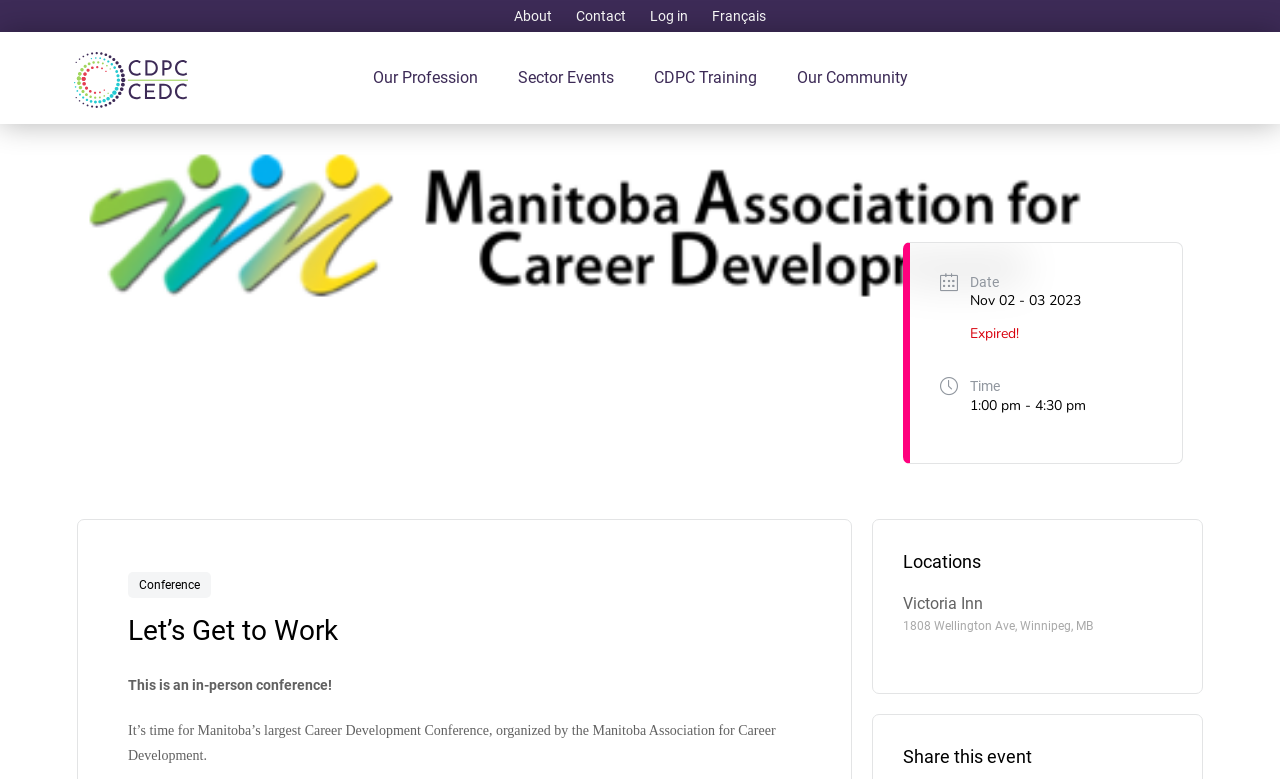Give a one-word or phrase response to the following question: What is the type of event being described?

In-person conference